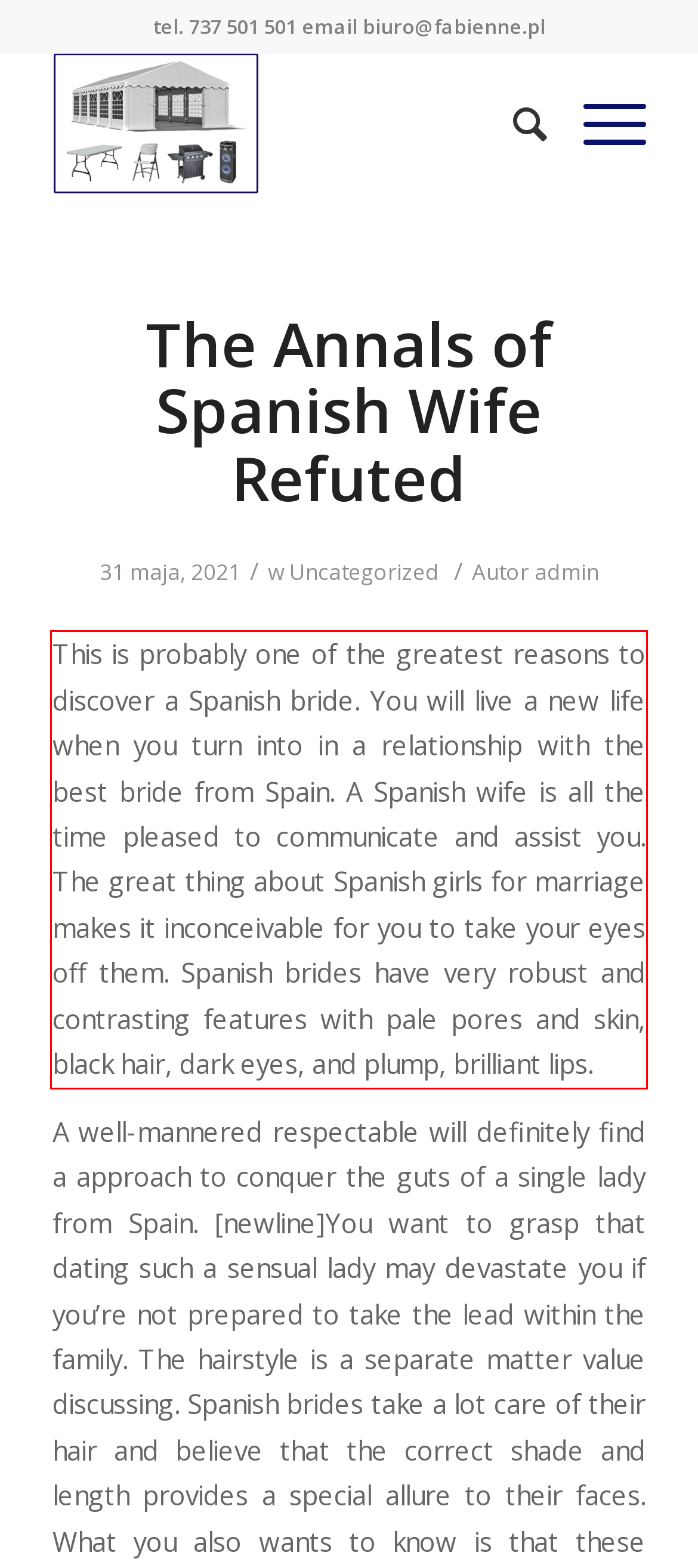Given a webpage screenshot with a red bounding box, perform OCR to read and deliver the text enclosed by the red bounding box.

This is probably one of the greatest reasons to discover a Spanish bride. You will live a new life when you turn into in a relationship with the best bride from Spain. A Spanish wife is all the time pleased to communicate and assist you. The great thing about Spanish girls for marriage makes it inconceivable for you to take your eyes off them. Spanish brides have very robust and contrasting features with pale pores and skin, black hair, dark eyes, and plump, brilliant lips.